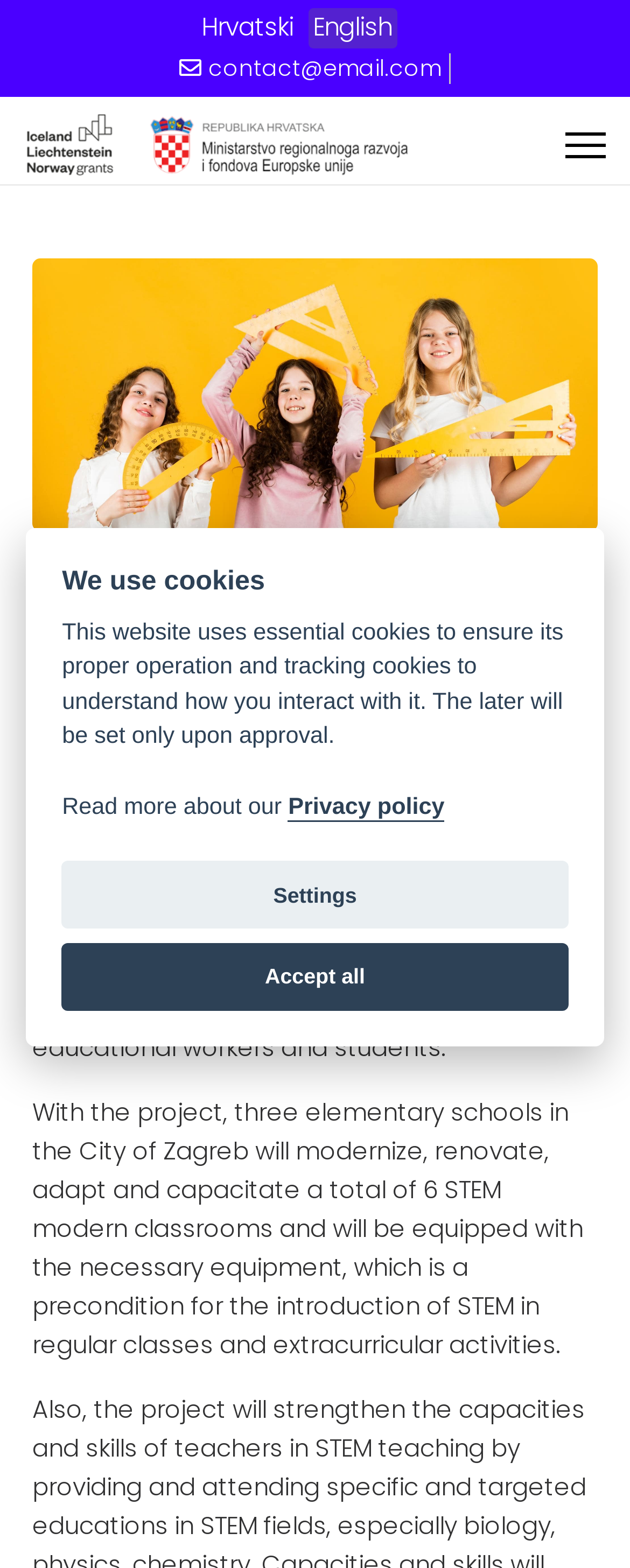Please indicate the bounding box coordinates for the clickable area to complete the following task: "View the project menu". The coordinates should be specified as four float numbers between 0 and 1, i.e., [left, top, right, bottom].

[0.897, 0.062, 0.962, 0.123]